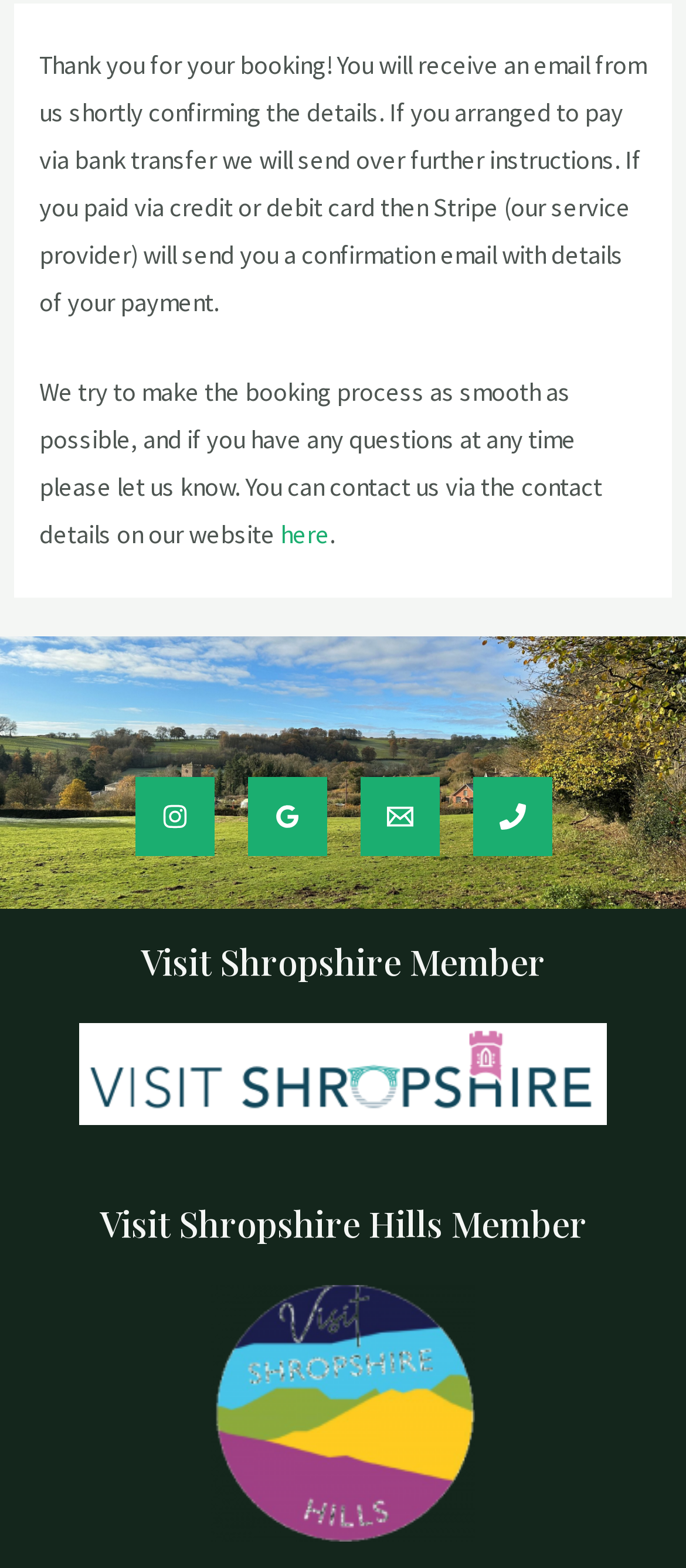Locate the bounding box of the UI element based on this description: "Home". Provide four float numbers between 0 and 1 as [left, top, right, bottom].

None